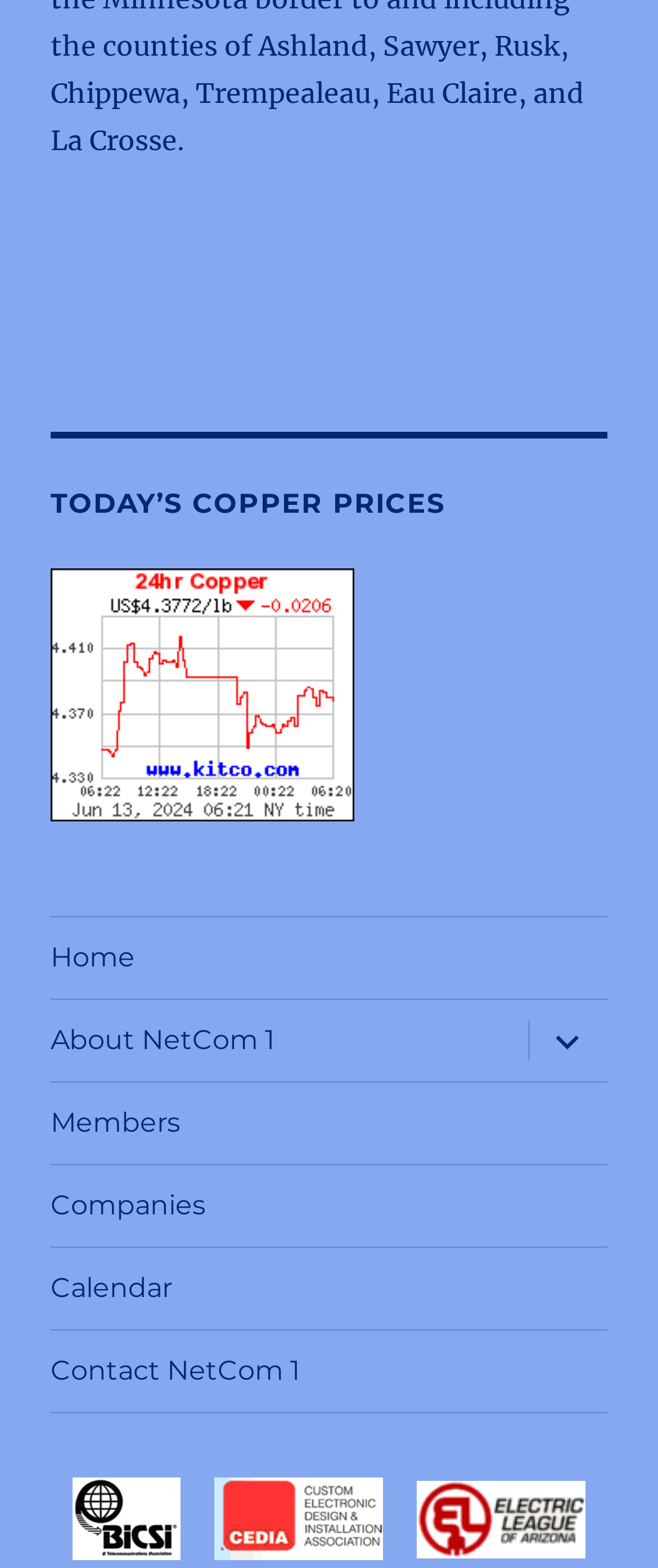Please provide the bounding box coordinates for the element that needs to be clicked to perform the following instruction: "Visit the Kitco website". The coordinates should be given as four float numbers between 0 and 1, i.e., [left, top, right, bottom].

[0.077, 0.362, 0.923, 0.523]